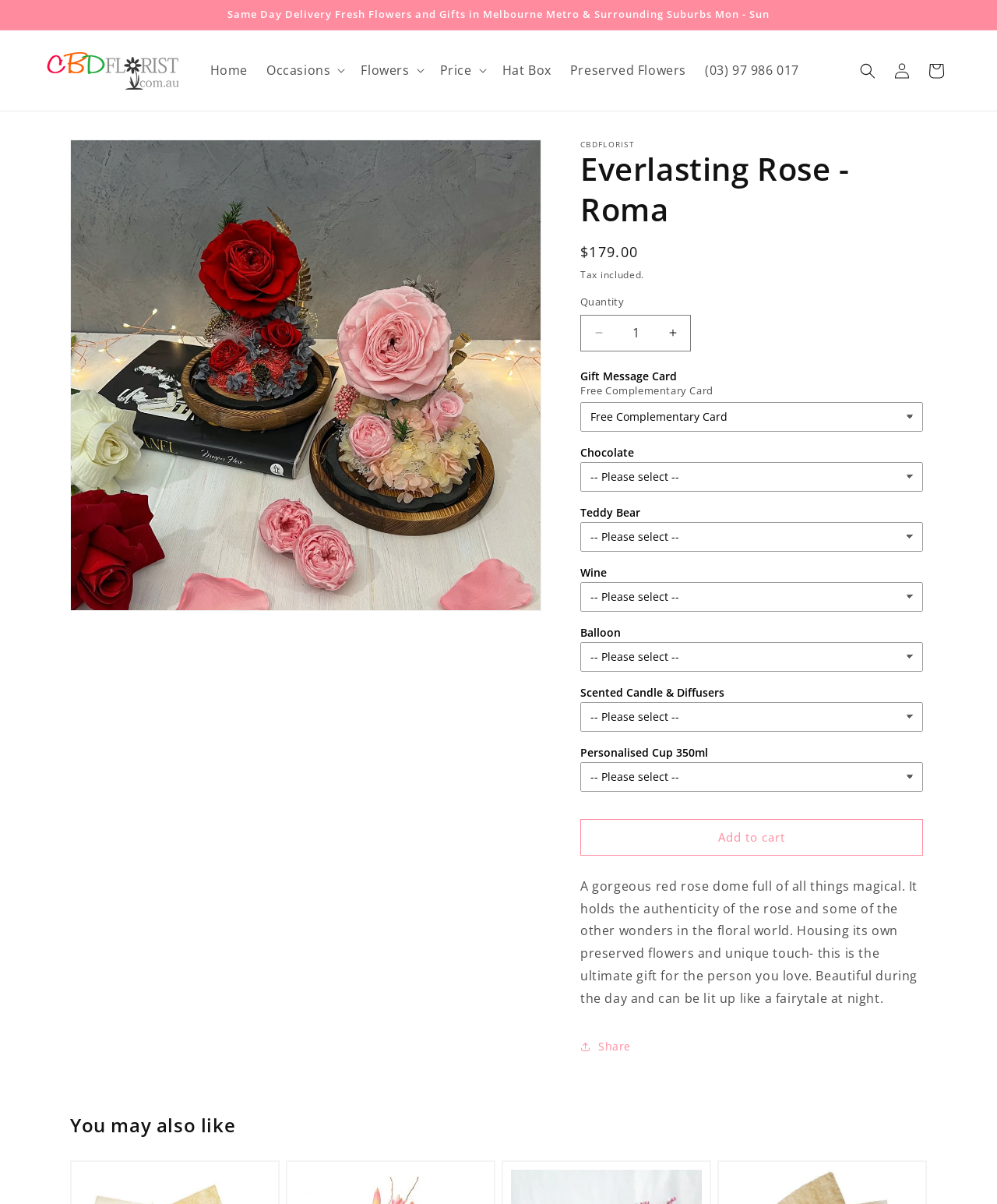Create a detailed narrative of the webpage’s visual and textual elements.

This webpage is about a product called "Everlasting Rose - Roma", a gorgeous red rose dome that holds the authenticity of the rose and other wonders in the floral world. At the top of the page, there is an announcement section that informs users about same-day delivery of fresh flowers and gifts in Melbourne metro and surrounding suburbs, available from Monday to Sunday.

Below the announcement section, there is a navigation menu with links to "CBD Florist", "Home", "Occasions", "Flowers", "Price", "Hat Box", "Preserved Flowers", and a phone number. On the right side of the navigation menu, there are links to "Log in" and "Cart".

The main content of the page is a product gallery viewer, which displays an image of the "Everlasting Rose - Roma" product. Above the image, there is a heading that reads "Everlasting Rose - Roma" and a static text that says "CBDFLORIST". Below the image, there is a section that displays the product's regular price, which is $179.00, and a note that tax is included.

The page also features a section where users can select the quantity of the product they want to purchase, and there are options to add a gift message card, chocolate, teddy bear, wine, balloon, scented candle and diffusers, and personalized cup 350ml to their order. There is an "Add to cart" button at the bottom of this section.

Below the product details, there is a long description of the product, which explains that it is a unique gift for someone you love, featuring preserved flowers and a special touch. The description also mentions that the product can be lit up at night, making it a beautiful gift.

At the bottom of the page, there is a section that suggests other products users may like, and a "Share" button. There is also a notification that someone in Melbourne, Australia recently purchased a similar product, and a link to view more information about that product.